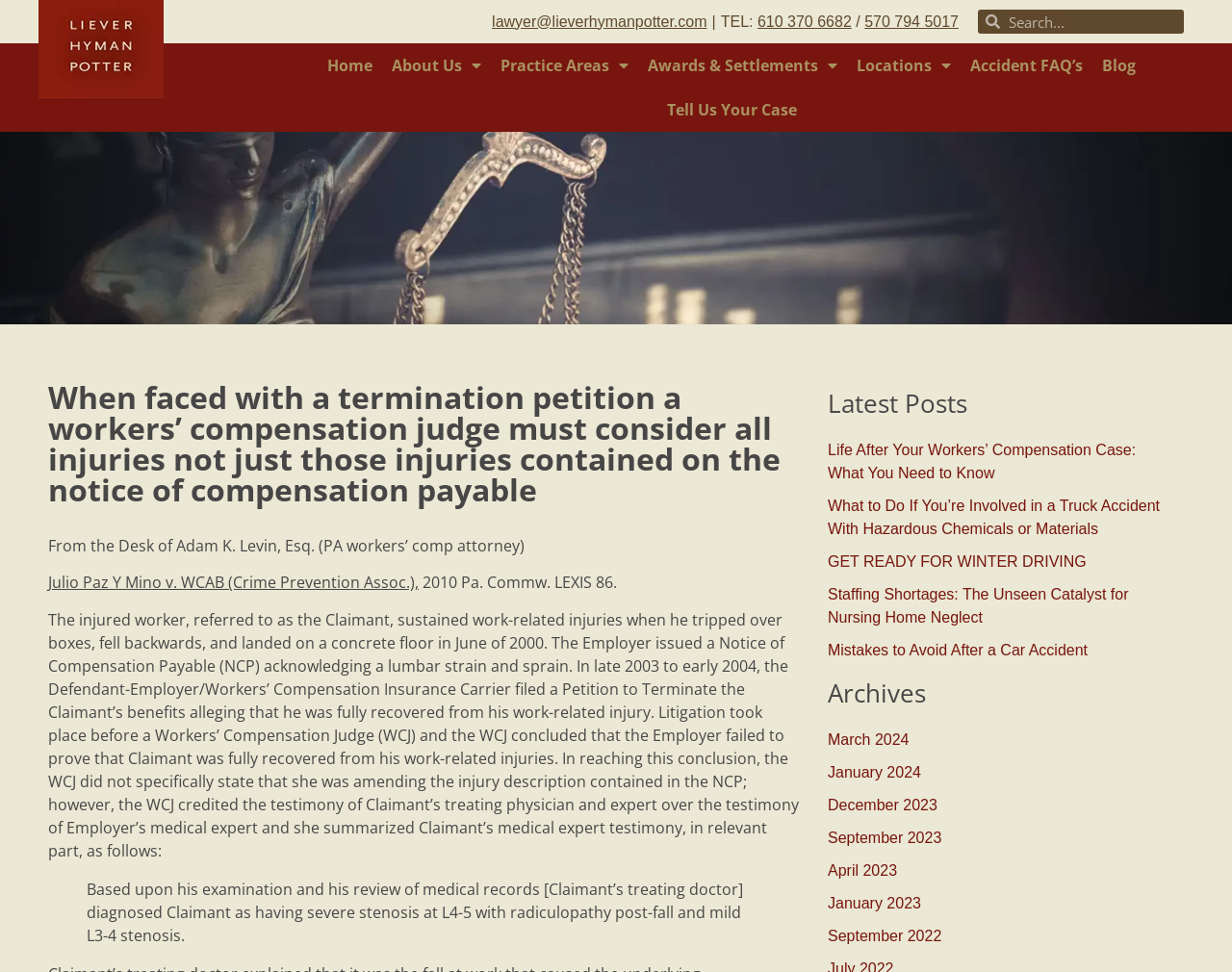Given the description: "Tell Us Your Case", determine the bounding box coordinates of the UI element. The coordinates should be formatted as four float numbers between 0 and 1, [left, top, right, bottom].

[0.533, 0.09, 0.654, 0.136]